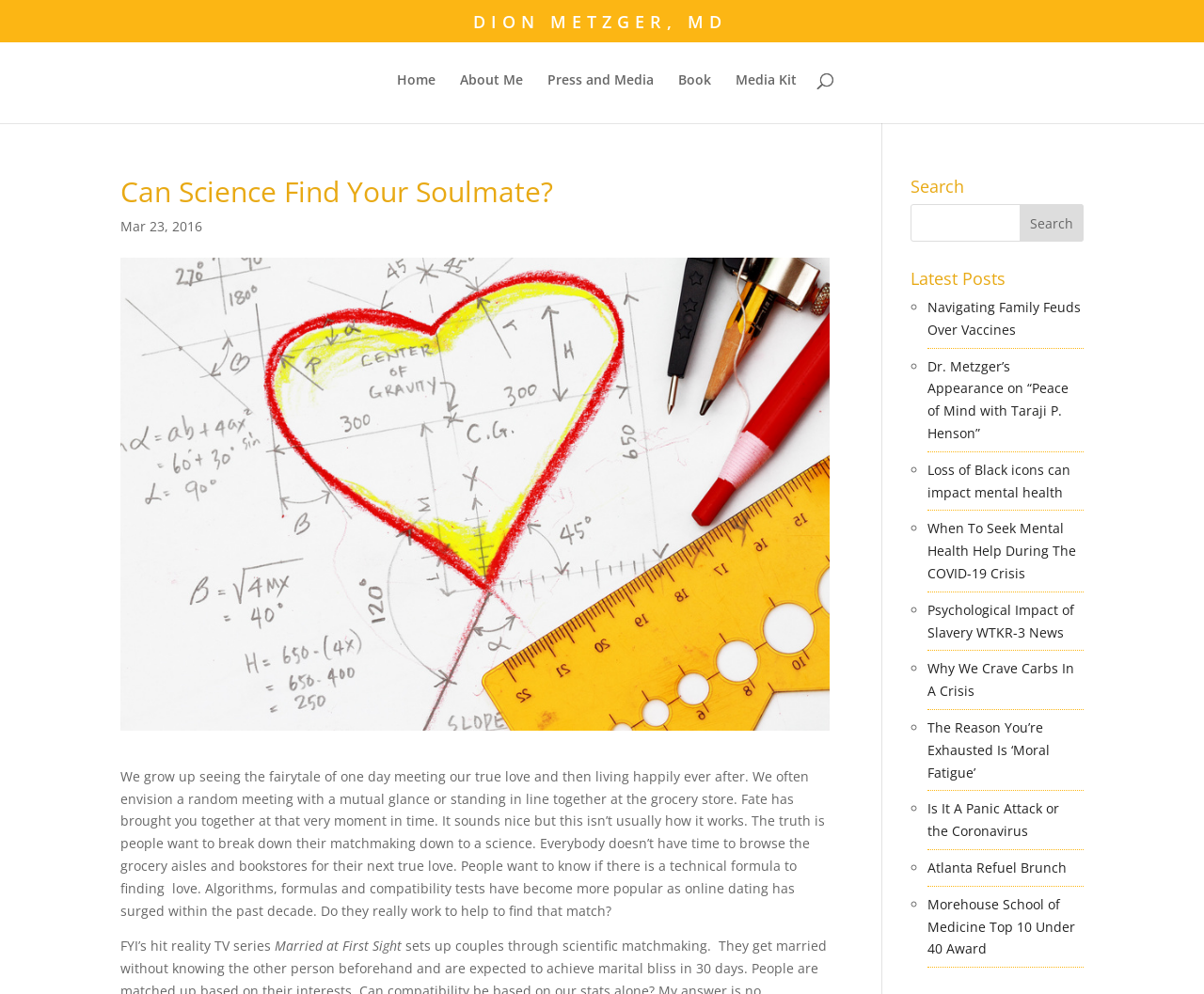Given the element description, predict the bounding box coordinates in the format (top-left x, top-left y, bottom-right x, bottom-right y). Make sure all values are between 0 and 1. Here is the element description: Navigating Family Feuds Over Vaccines

[0.77, 0.3, 0.898, 0.34]